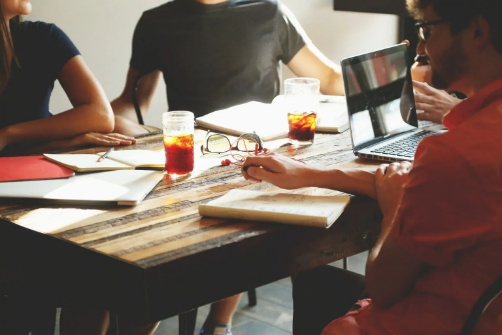What is the lighting in the scene?
Answer with a single word or short phrase according to what you see in the image.

Soft, natural light